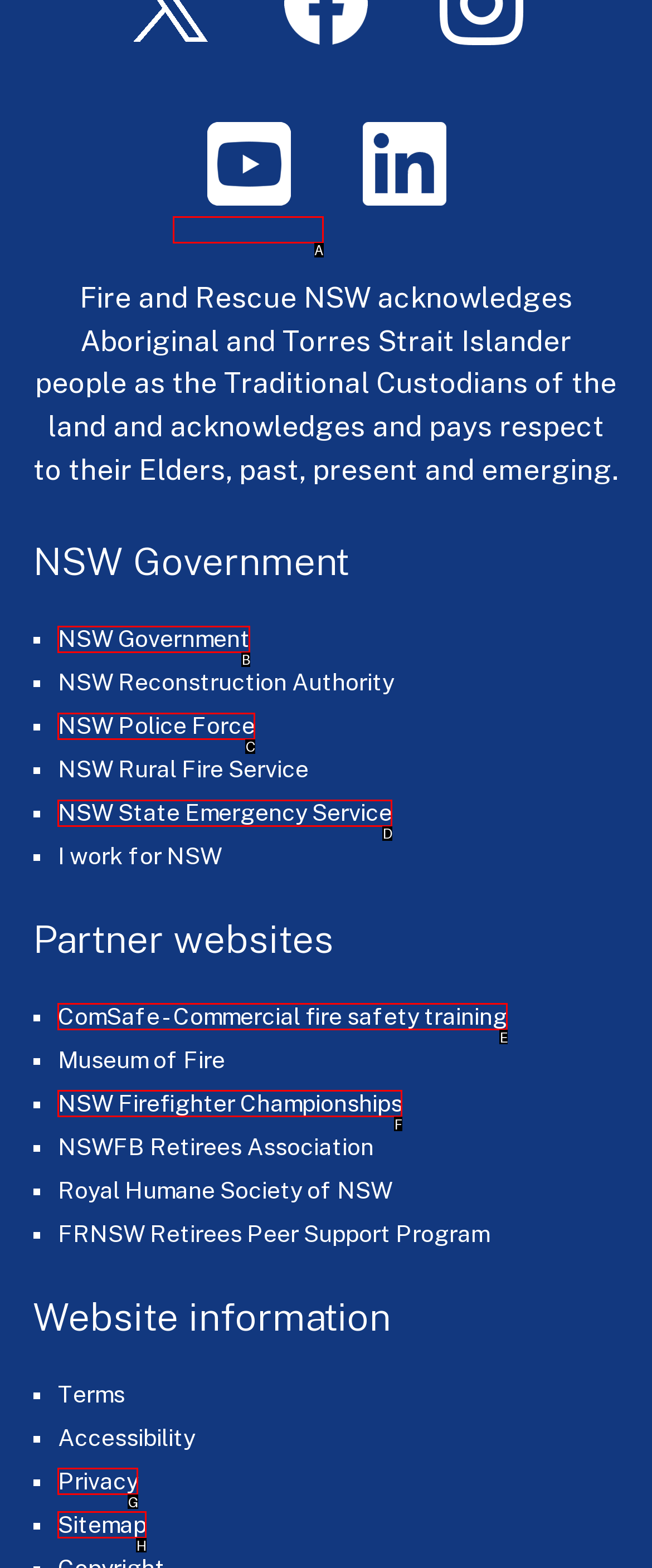Identify the correct option to click in order to complete this task: Search for something
Answer with the letter of the chosen option directly.

None